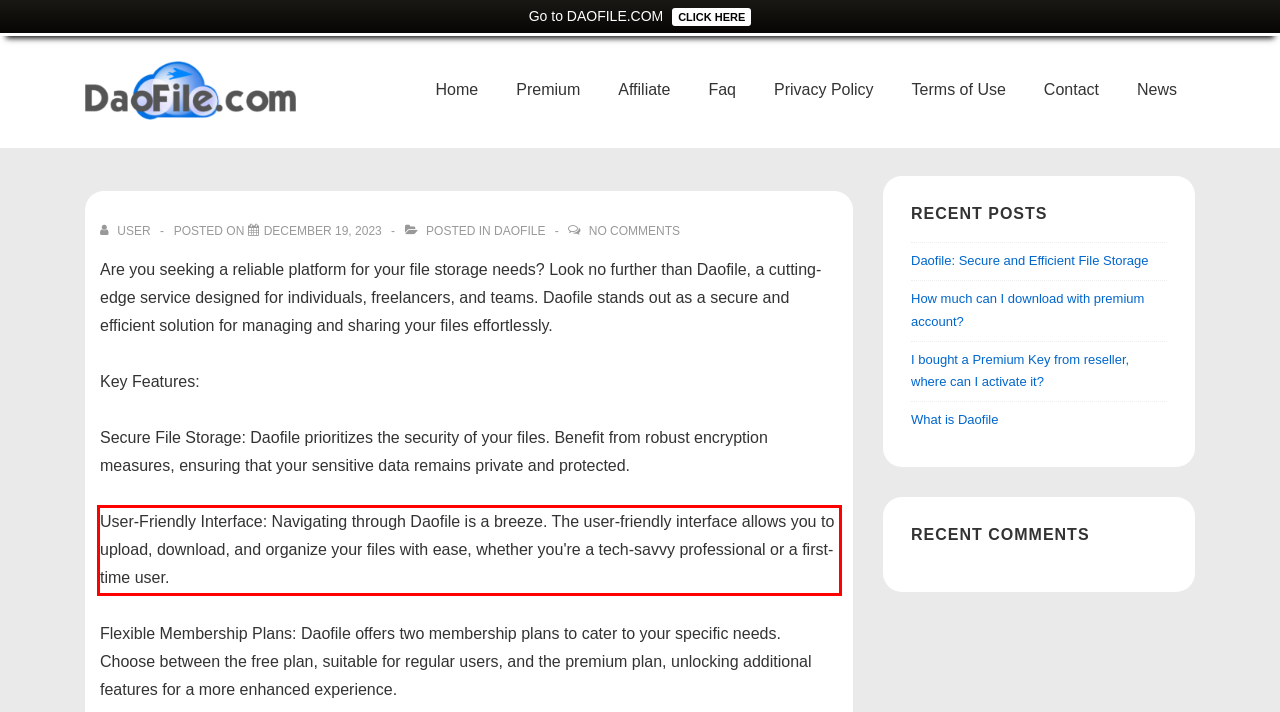Within the screenshot of a webpage, identify the red bounding box and perform OCR to capture the text content it contains.

User-Friendly Interface: Navigating through Daofile is a breeze. The user-friendly interface allows you to upload, download, and organize your files with ease, whether you're a tech-savvy professional or a first-time user.